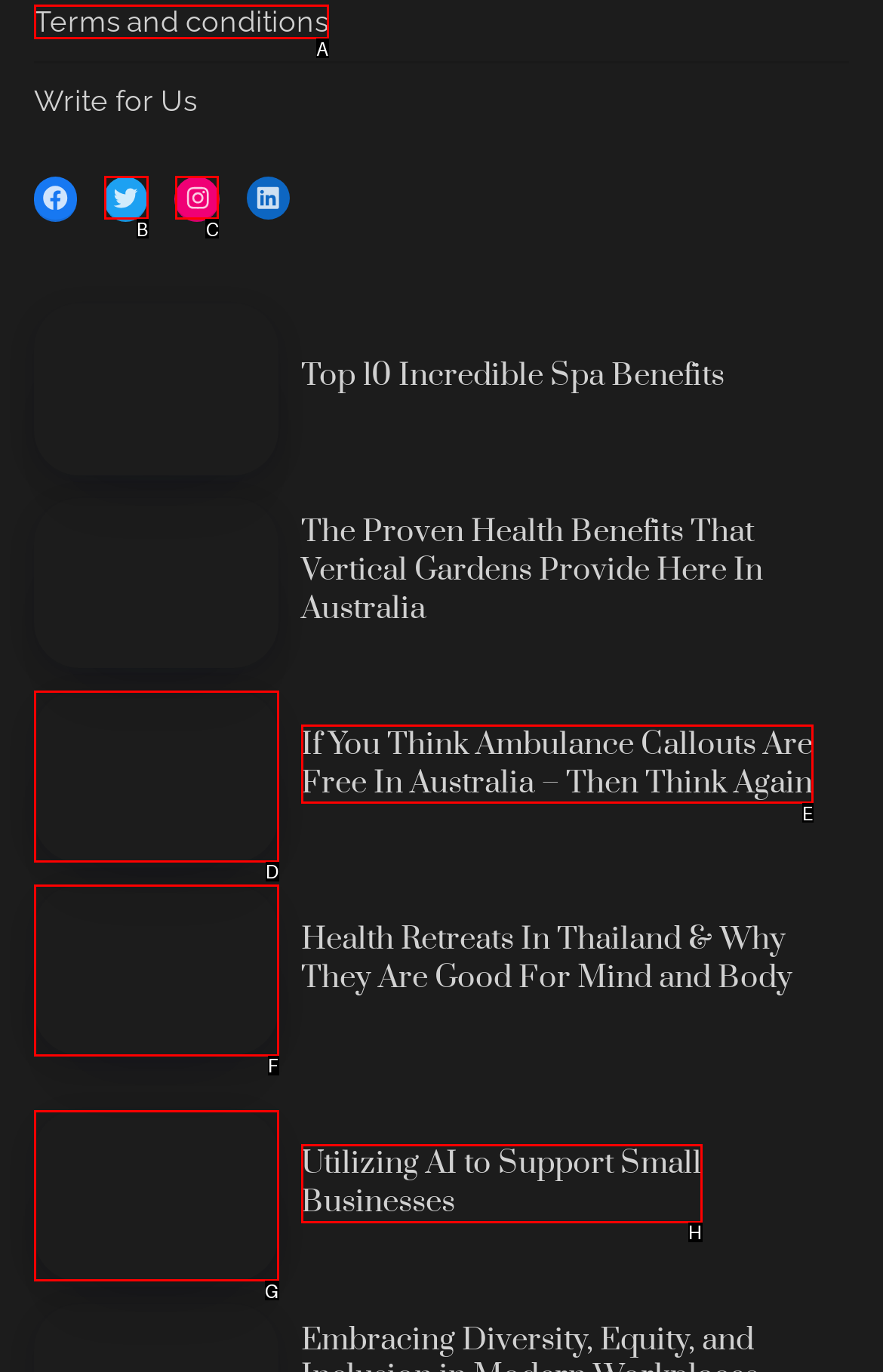Select the option that fits this description: alt="ambulance cover only"
Answer with the corresponding letter directly.

D